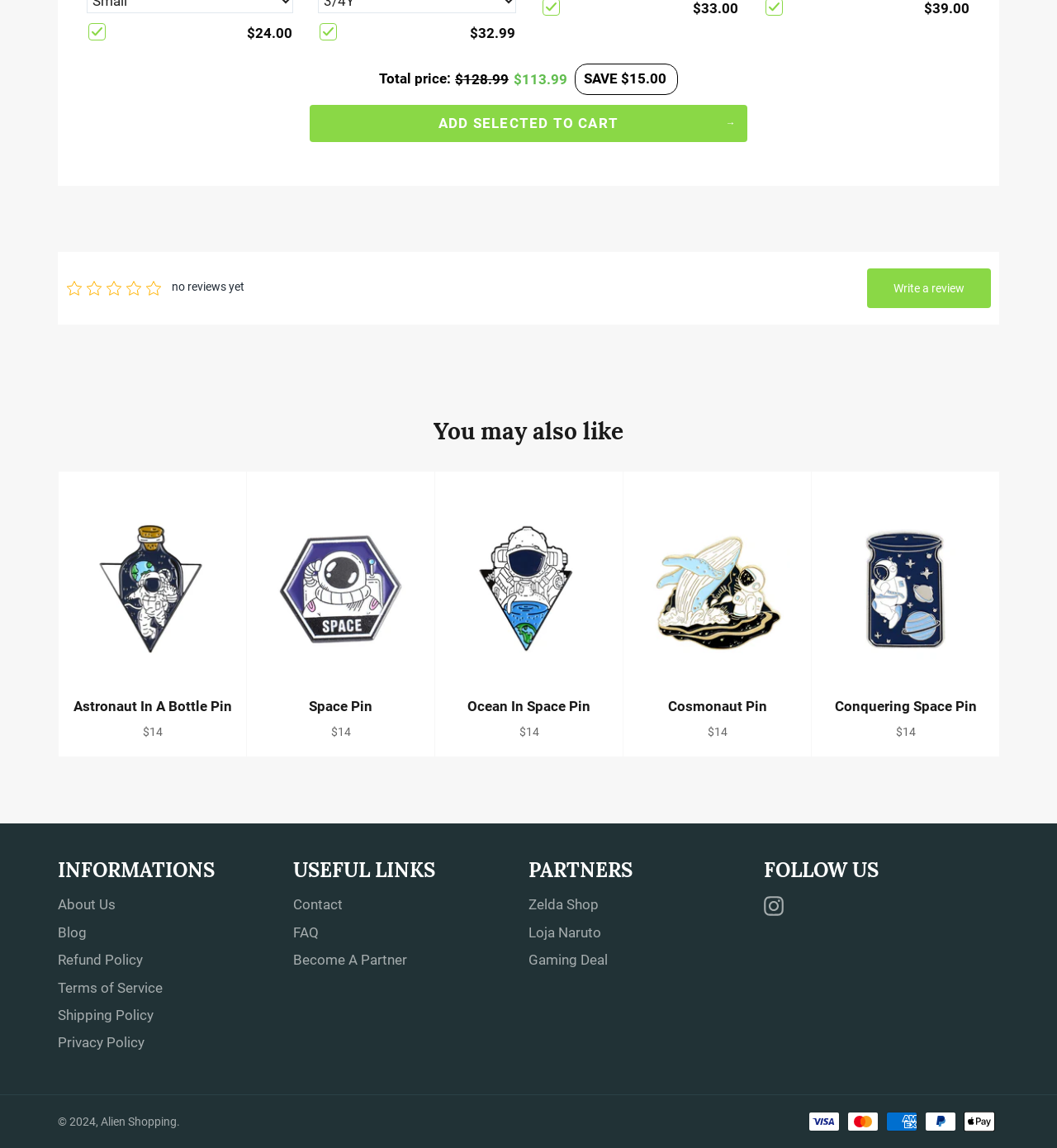Please locate the bounding box coordinates of the element that needs to be clicked to achieve the following instruction: "Write a review". The coordinates should be four float numbers between 0 and 1, i.e., [left, top, right, bottom].

[0.82, 0.234, 0.938, 0.268]